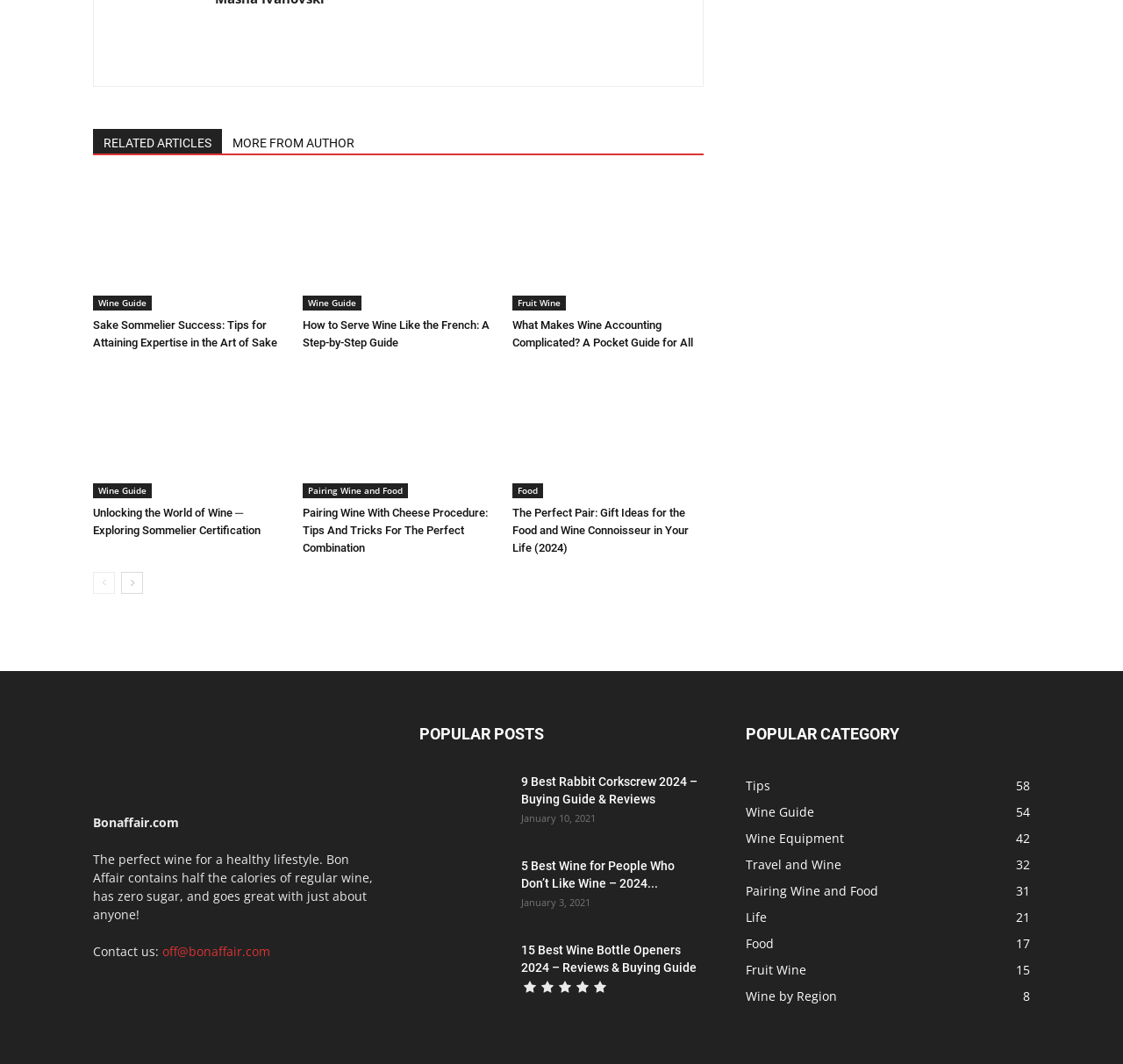Determine the bounding box coordinates for the region that must be clicked to execute the following instruction: "Click on 'RELATED ARTICLES'".

[0.083, 0.121, 0.198, 0.144]